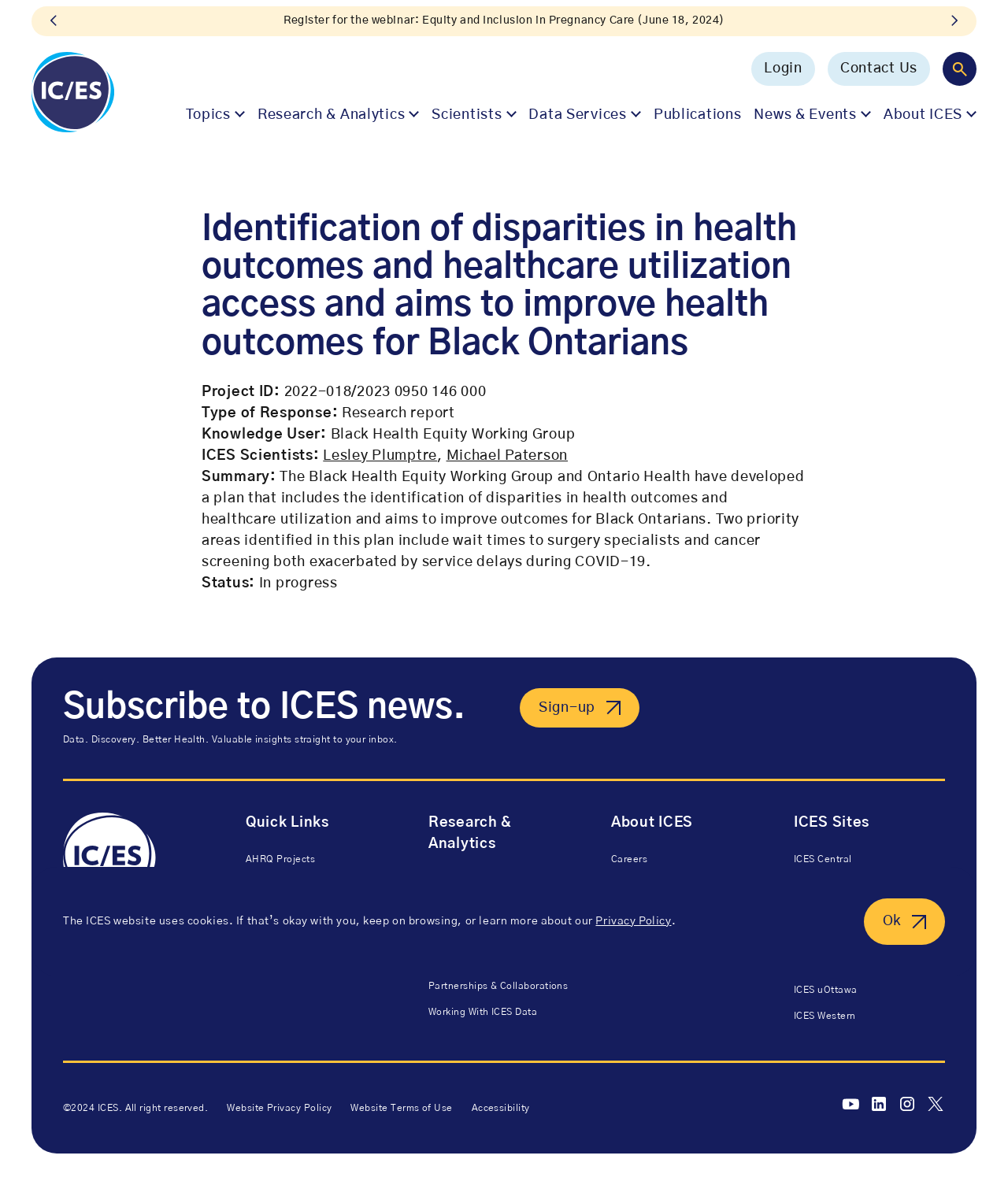Identify the bounding box for the UI element that is described as follows: "parent_node: Quick Links aria-label="ICES" title="ICES"".

[0.062, 0.685, 0.212, 0.869]